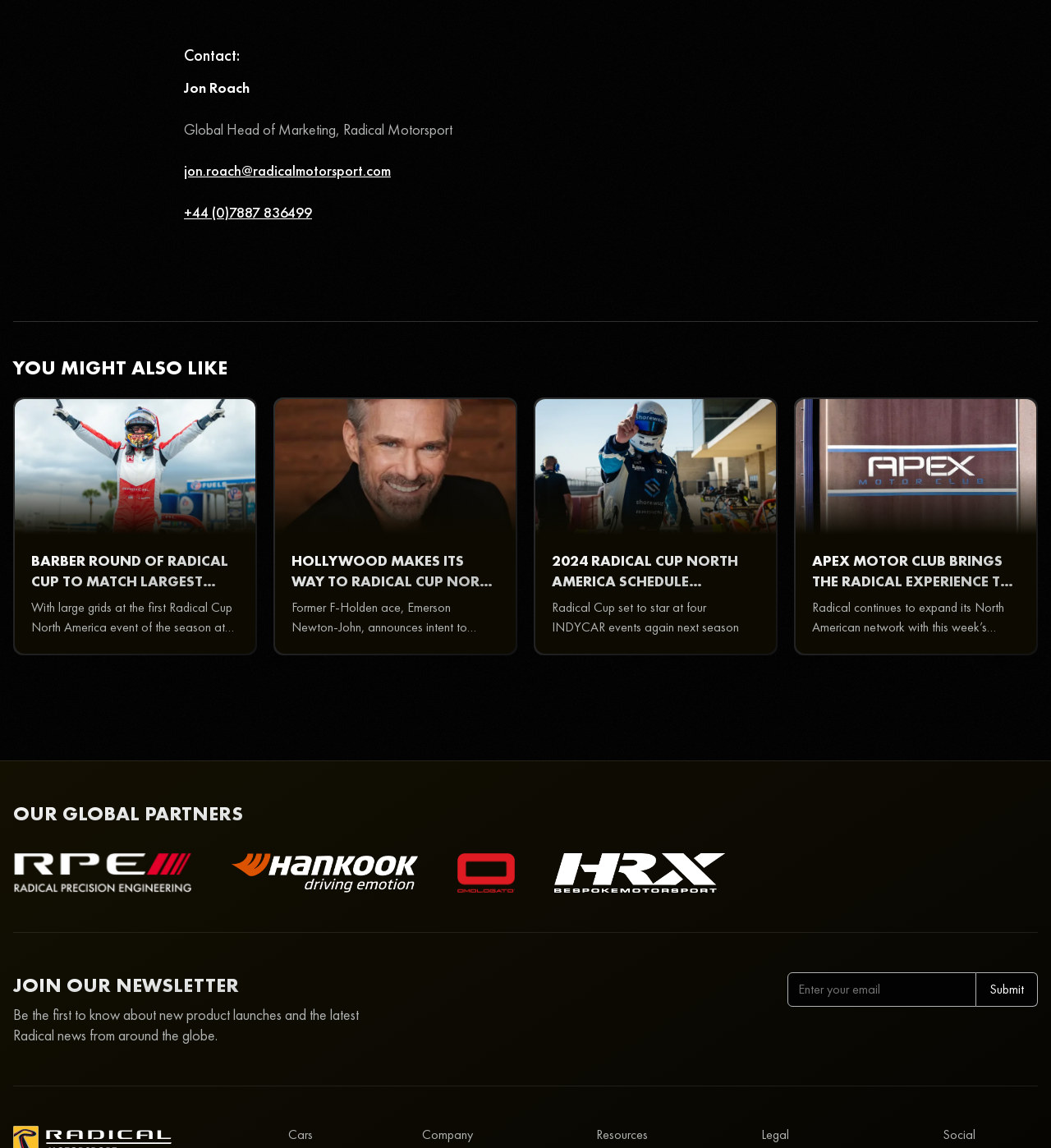Specify the bounding box coordinates of the area to click in order to execute this command: 'Visit the previous post'. The coordinates should consist of four float numbers ranging from 0 to 1, and should be formatted as [left, top, right, bottom].

None